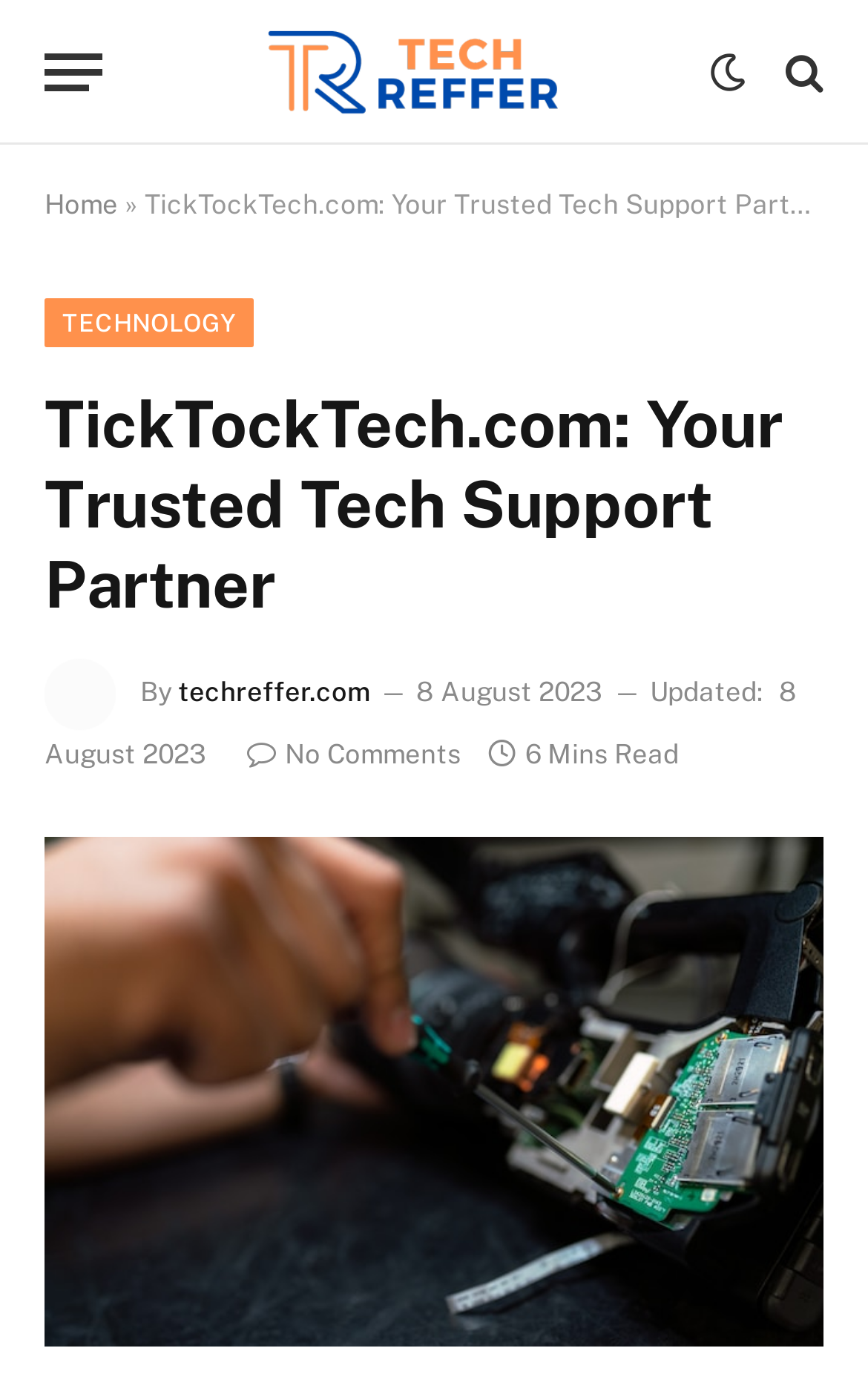Locate the bounding box coordinates of the element that should be clicked to execute the following instruction: "Explore the TECHNOLOGY section".

[0.051, 0.215, 0.293, 0.25]